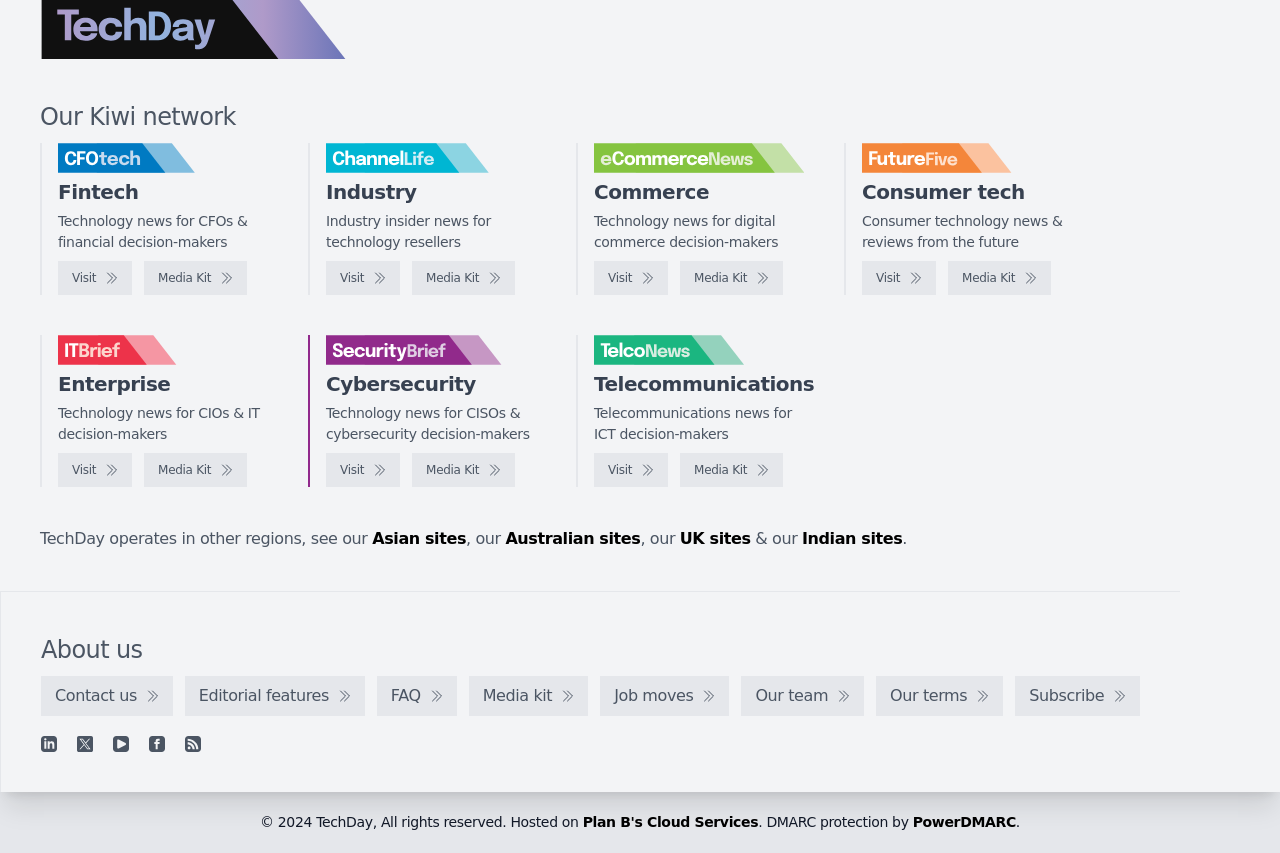Show the bounding box coordinates for the HTML element as described: "DIY CARE".

None